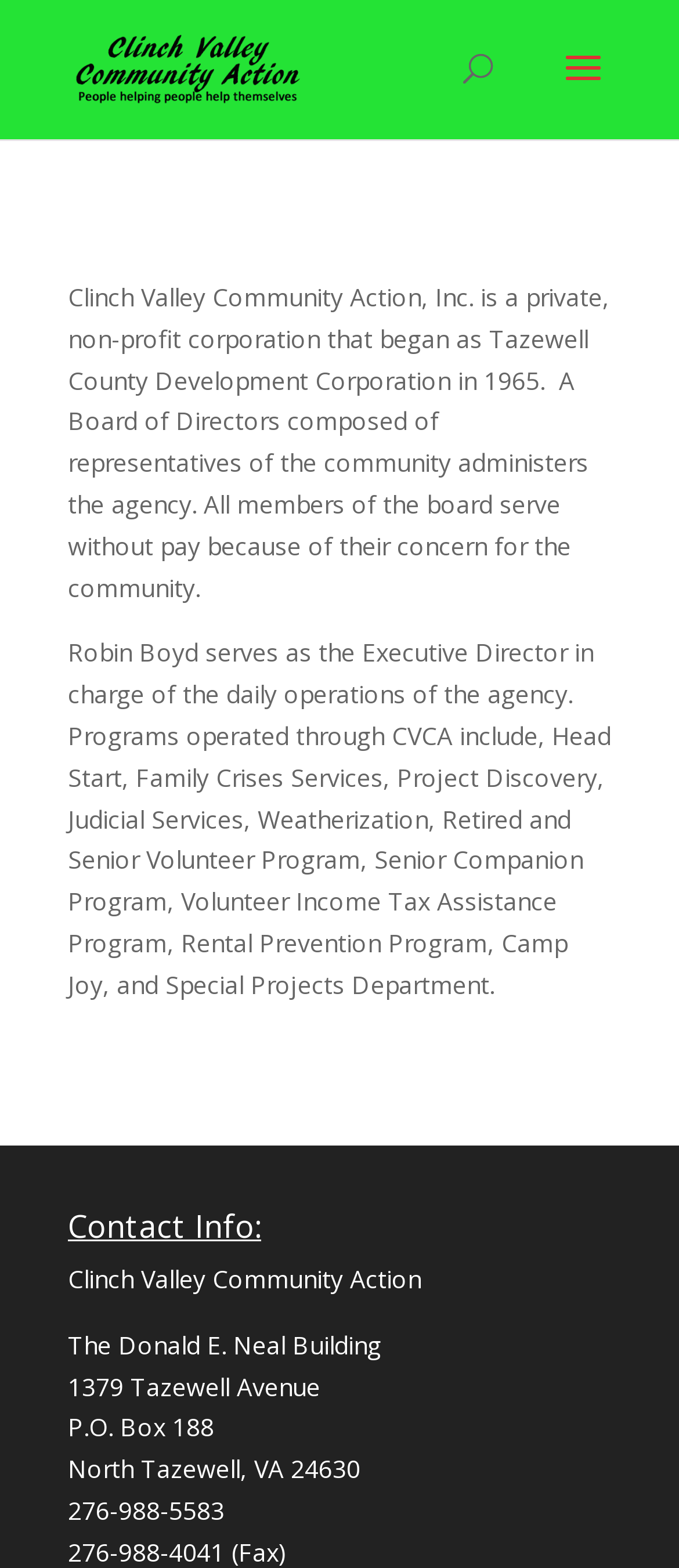What is the phone number of CVCA?
Please interpret the details in the image and answer the question thoroughly.

The phone number of CVCA can be found in the 'Contact Info:' section, which lists the phone number as '276-988-5583'.